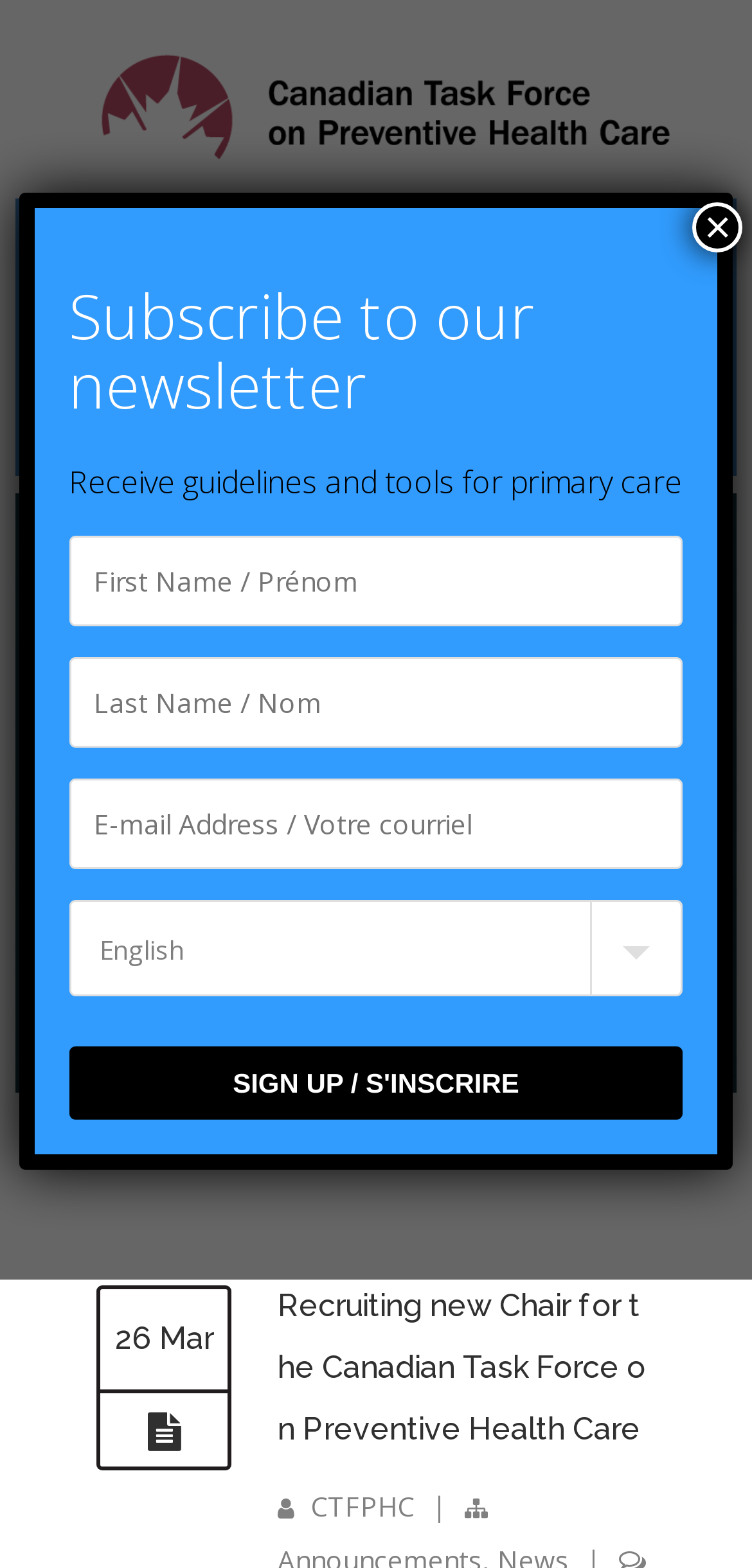Please identify the bounding box coordinates of the element's region that should be clicked to execute the following instruction: "Click the NEWS link". The bounding box coordinates must be four float numbers between 0 and 1, i.e., [left, top, right, bottom].

[0.315, 0.523, 0.423, 0.543]